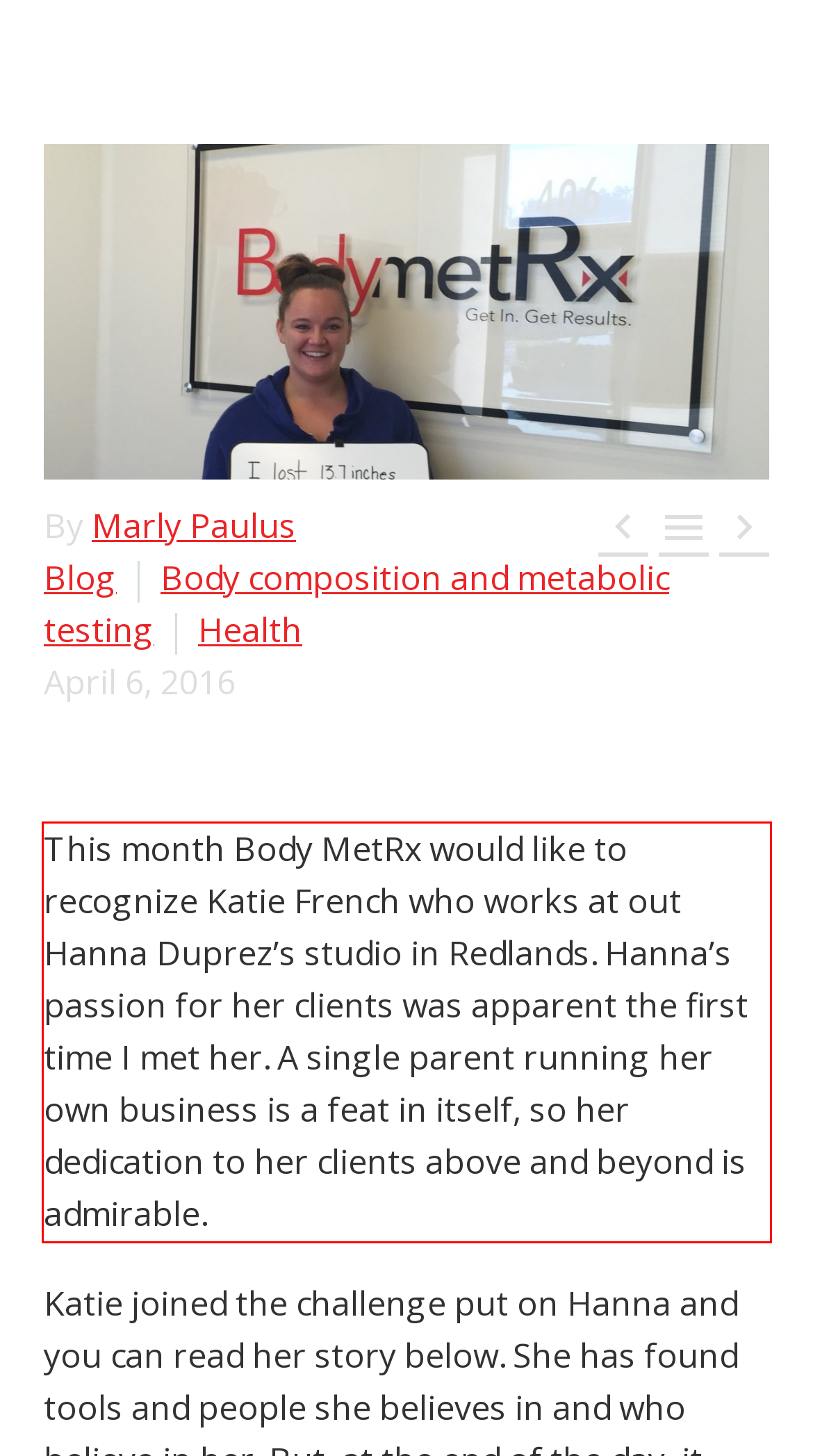You are presented with a webpage screenshot featuring a red bounding box. Perform OCR on the text inside the red bounding box and extract the content.

This month Body MetRx would like to recognize Katie French who works at out Hanna Duprez’s studio in Redlands. Hanna’s passion for her clients was apparent the first time I met her. A single parent running her own business is a feat in itself, so her dedication to her clients above and beyond is admirable.